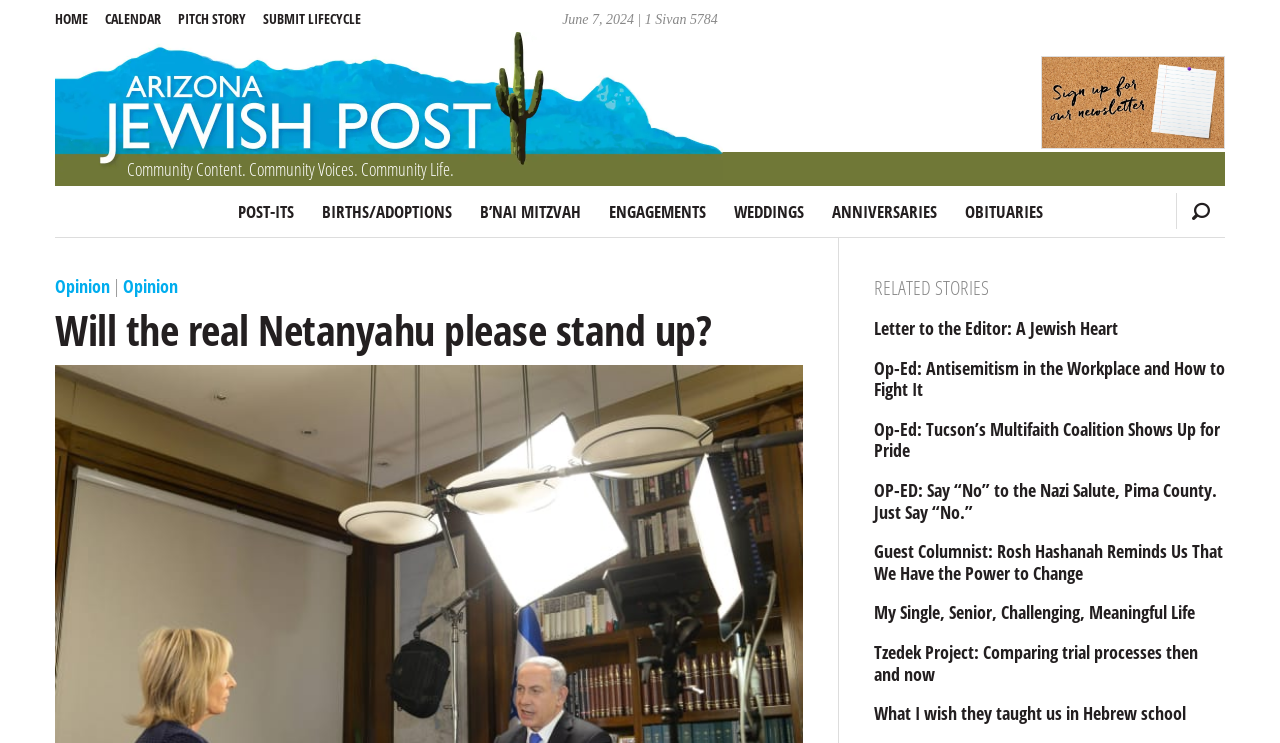Kindly determine the bounding box coordinates of the area that needs to be clicked to fulfill this instruction: "View community content".

[0.043, 0.0, 0.957, 0.252]